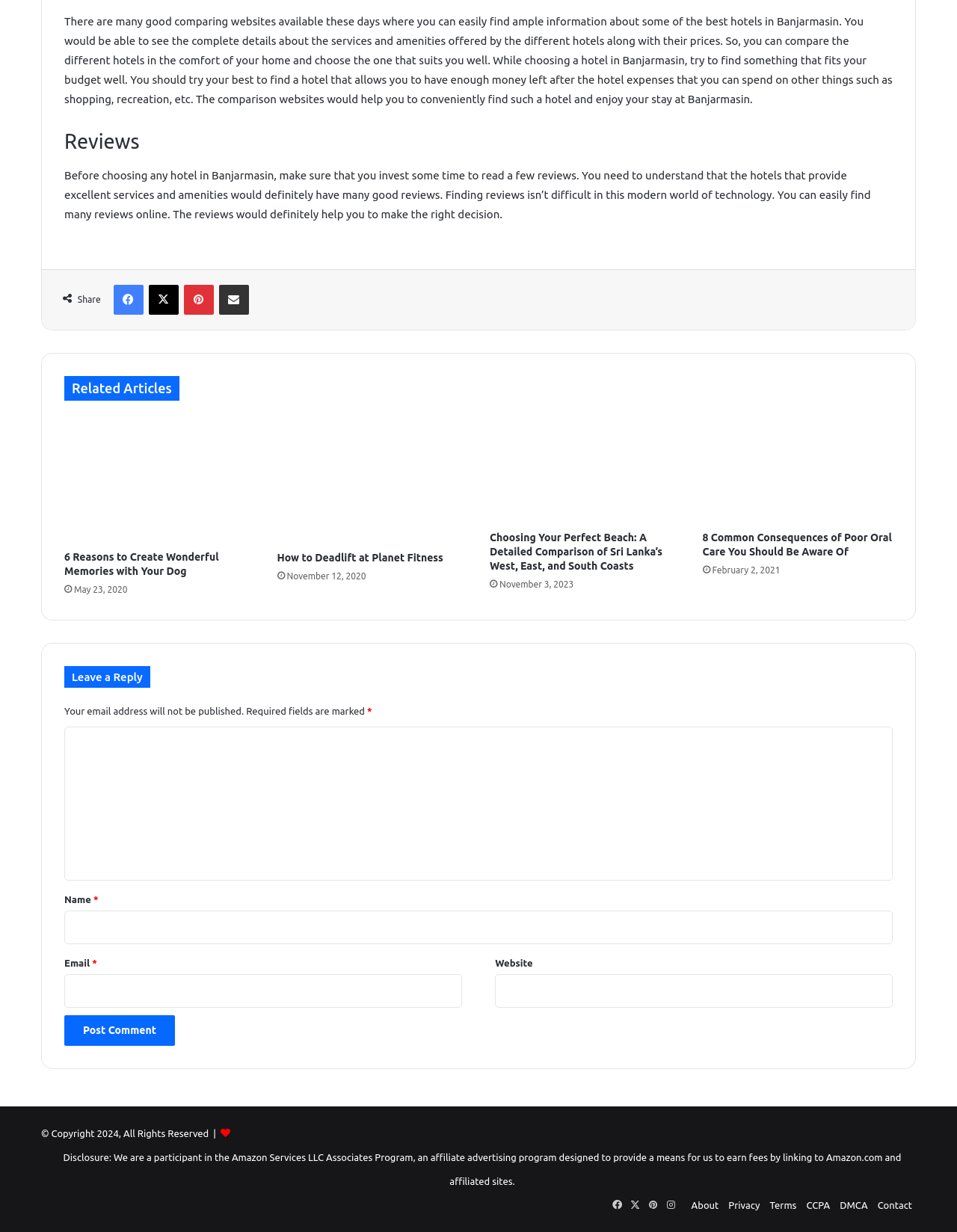Locate the bounding box coordinates of the element I should click to achieve the following instruction: "Click the Post Comment button".

[0.067, 0.824, 0.183, 0.849]